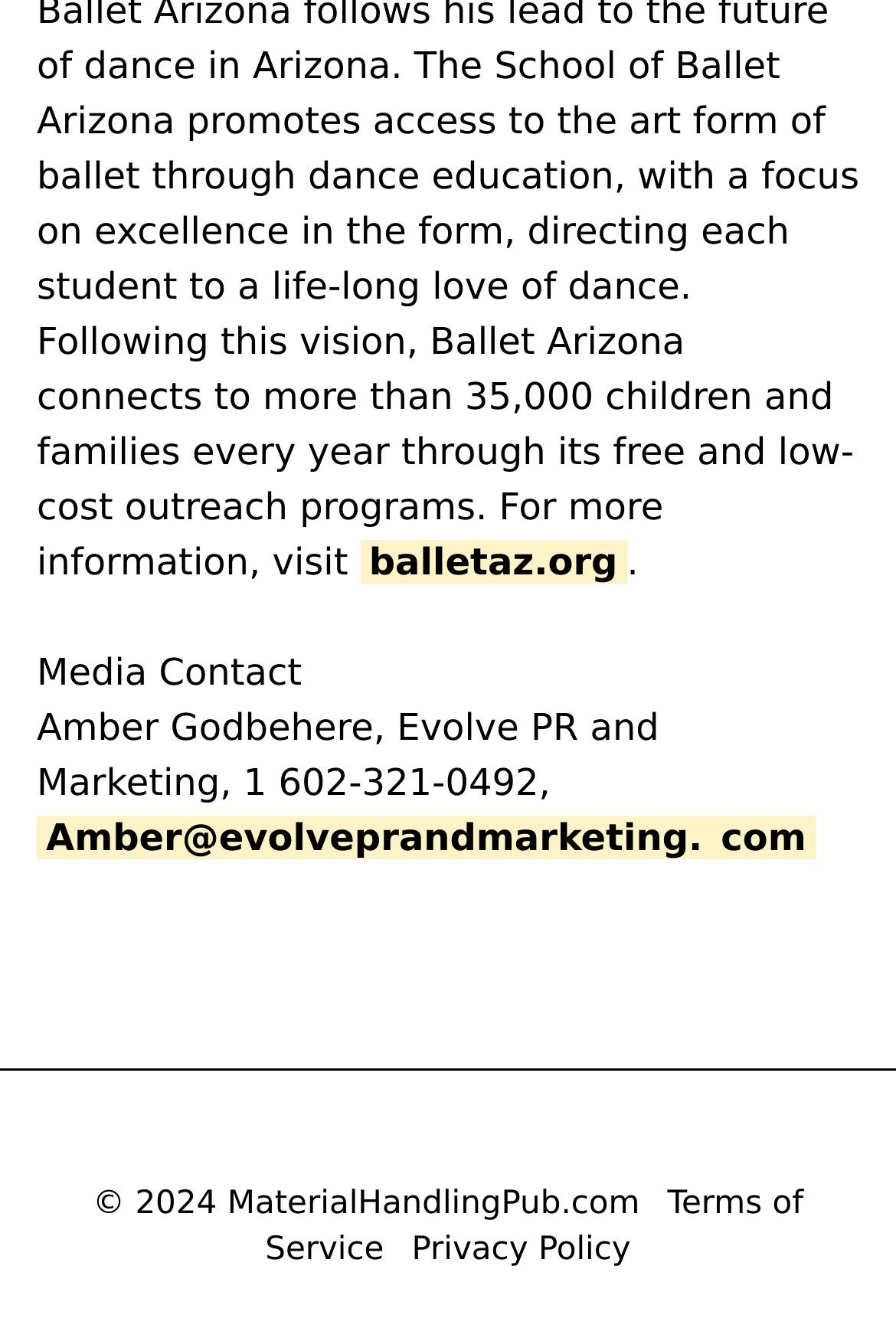What is the website's copyright year?
Answer the question with a single word or phrase by looking at the picture.

2024